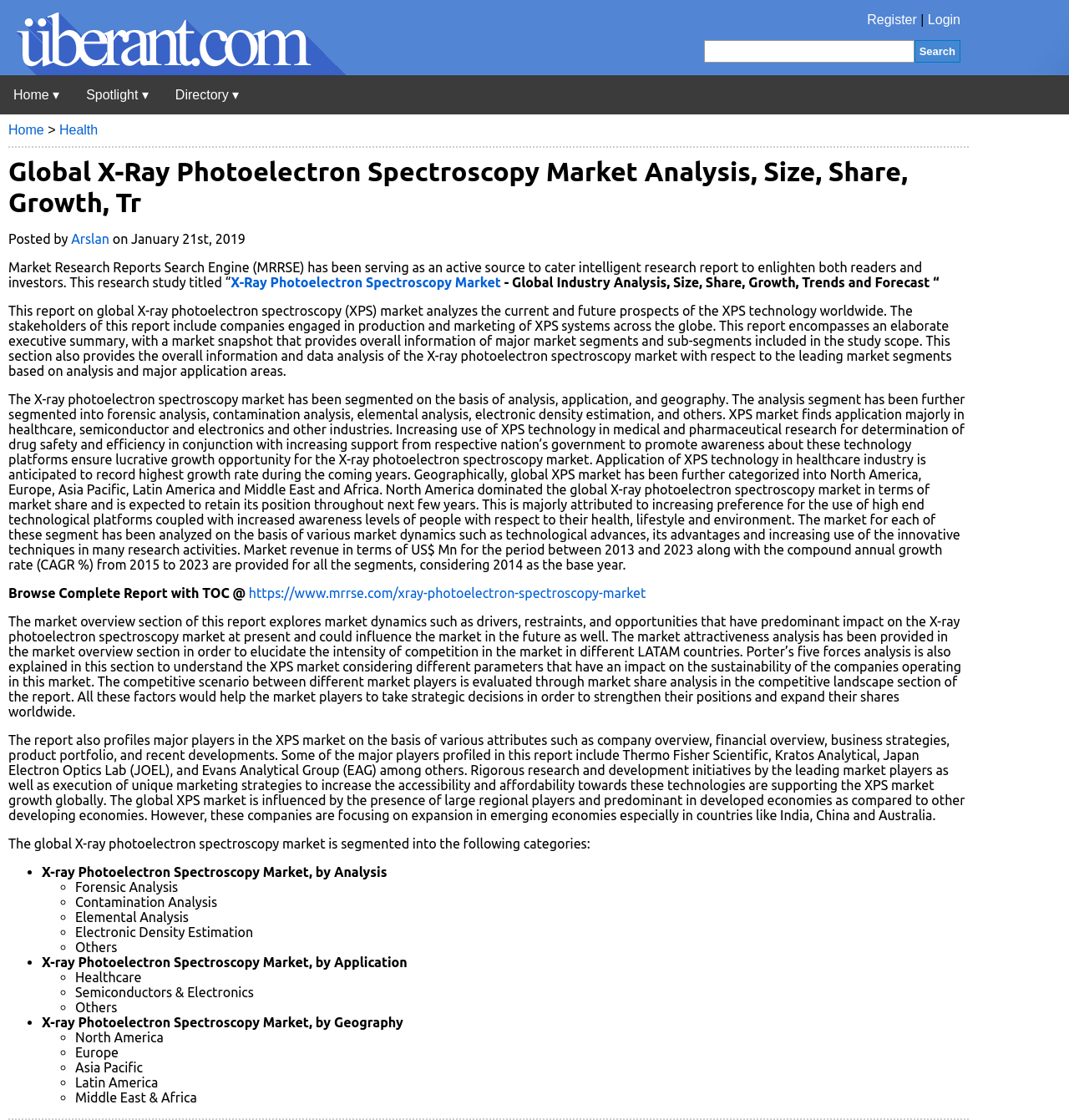Please identify the coordinates of the bounding box for the clickable region that will accomplish this instruction: "Register".

[0.811, 0.011, 0.858, 0.024]